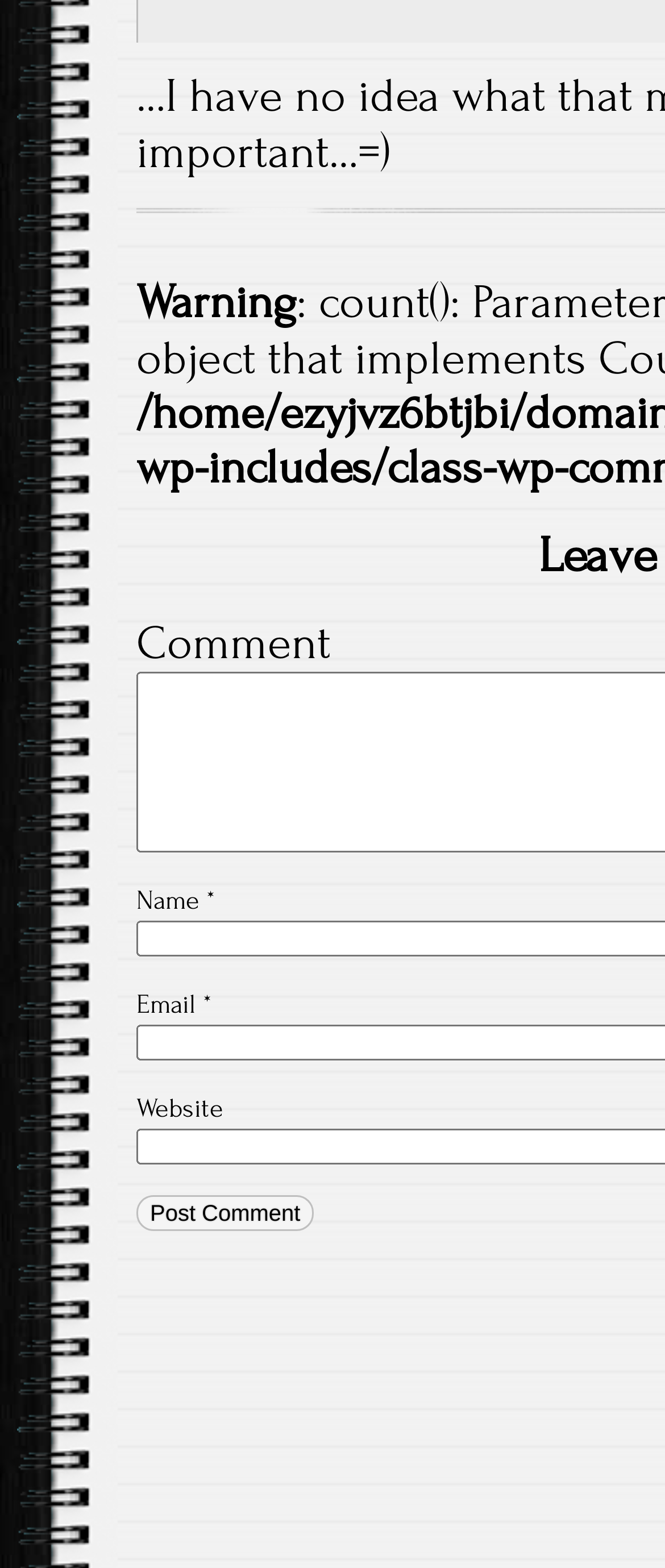Give a one-word or short-phrase answer to the following question: 
What is the first field to fill in the comment form?

Name